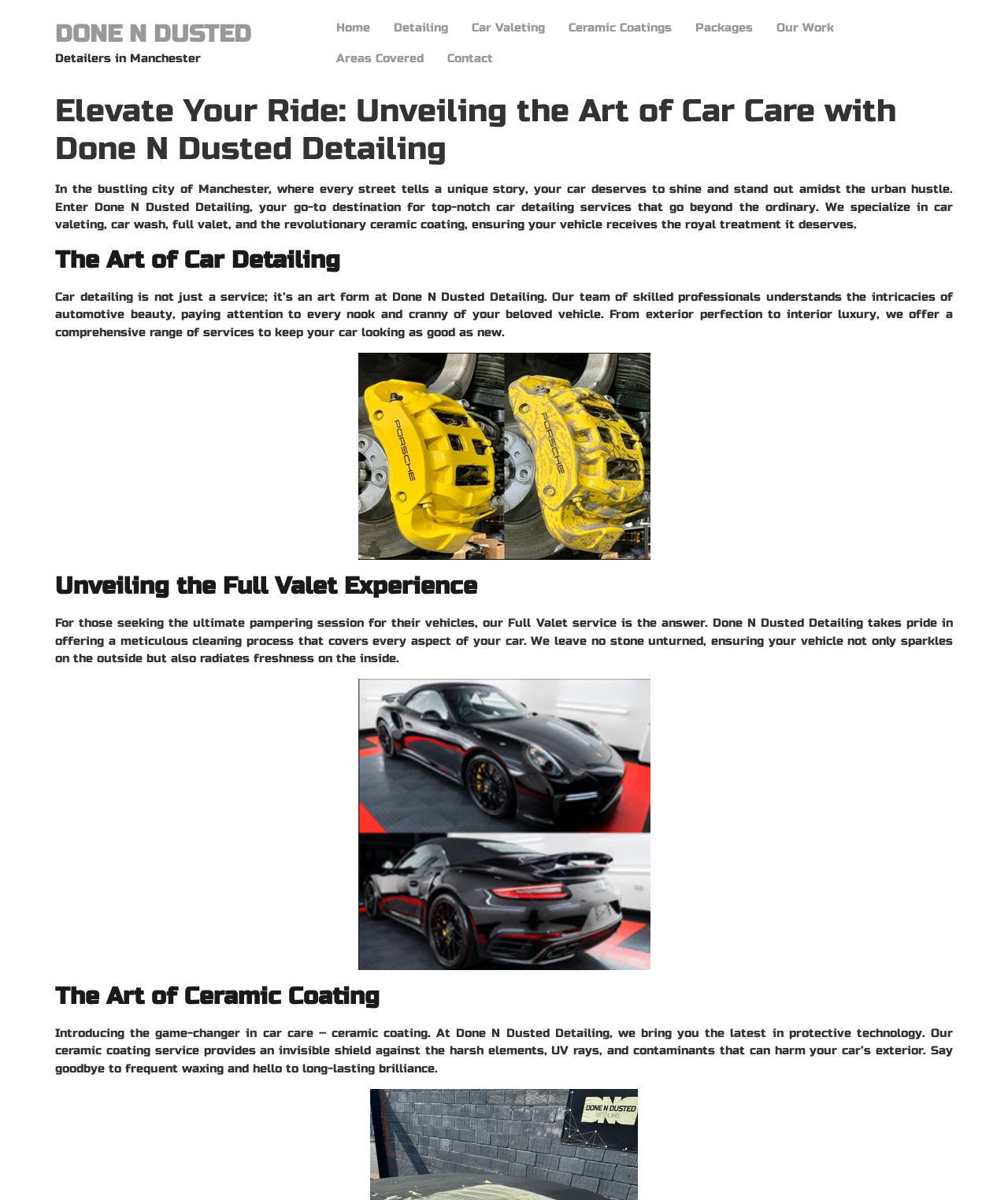What is the purpose of ceramic coating?
From the details in the image, provide a complete and detailed answer to the question.

The purpose of ceramic coating can be found in the static text 'Our ceramic coating service provides an invisible shield against the harsh elements, UV rays, and contaminants that can harm your car’s exterior.' with bounding box coordinates [0.055, 0.855, 0.945, 0.896]. This text explains the benefits of ceramic coating.